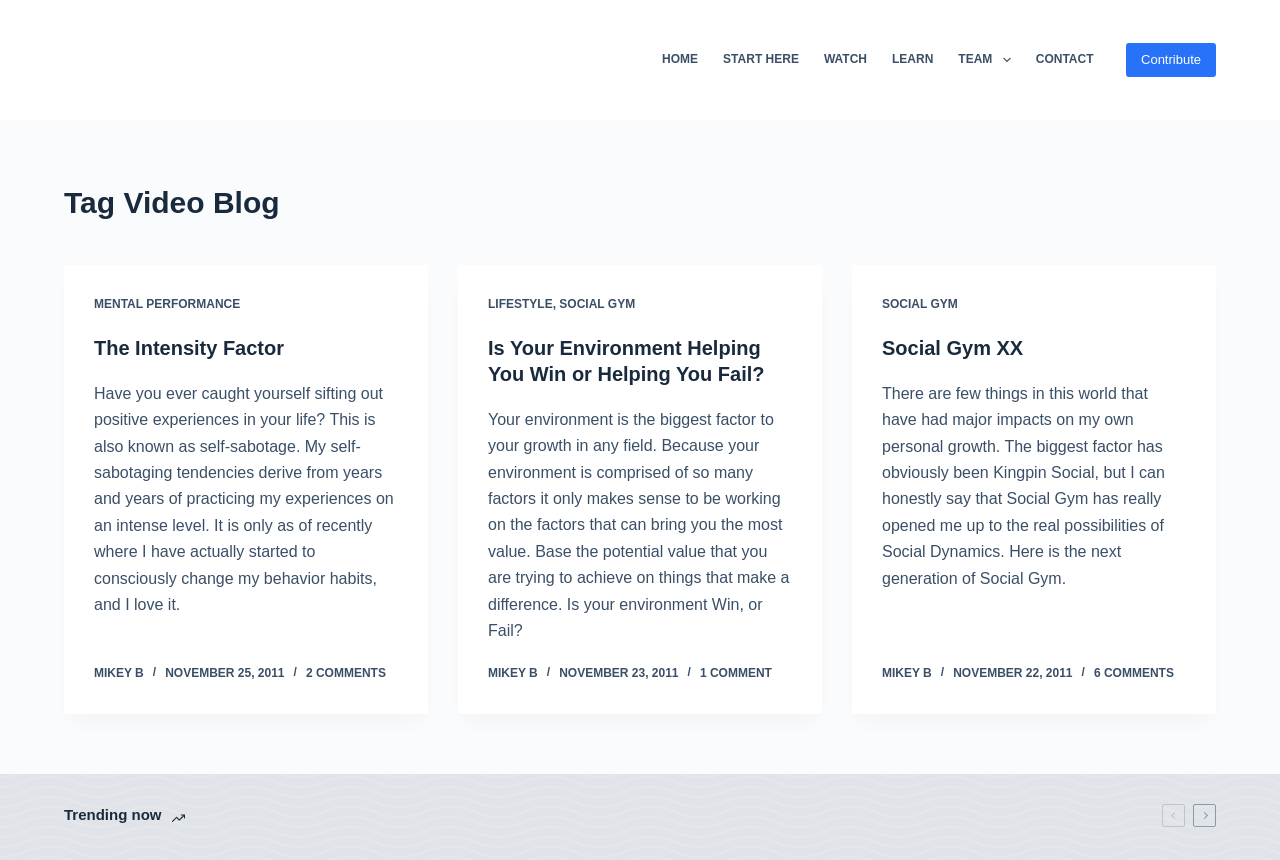What is the main topic of the webpage?
From the image, respond using a single word or phrase.

Video Blog